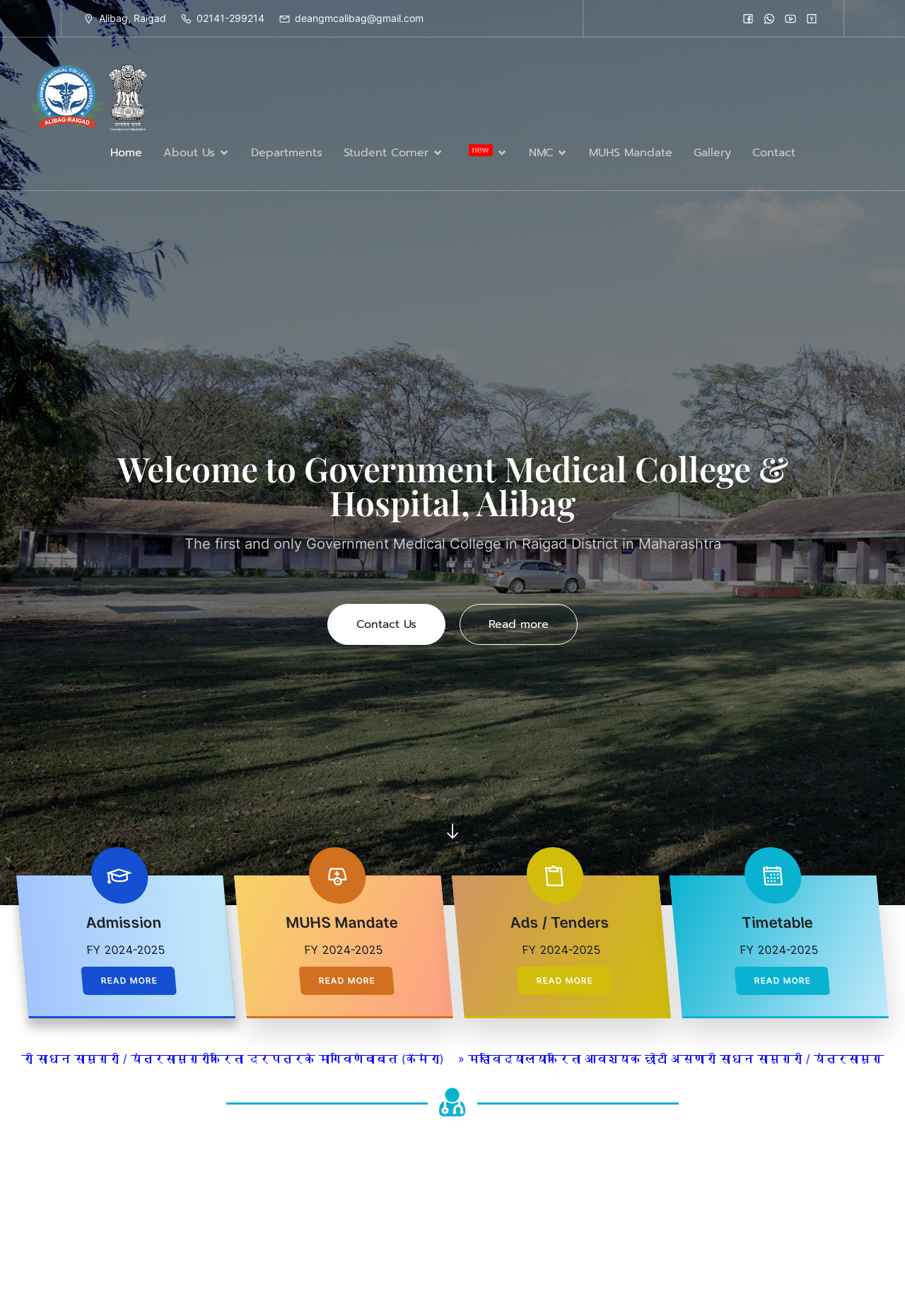Can you find the bounding box coordinates of the area I should click to execute the following instruction: "Click on the NMC link"?

[0.584, 0.104, 0.627, 0.128]